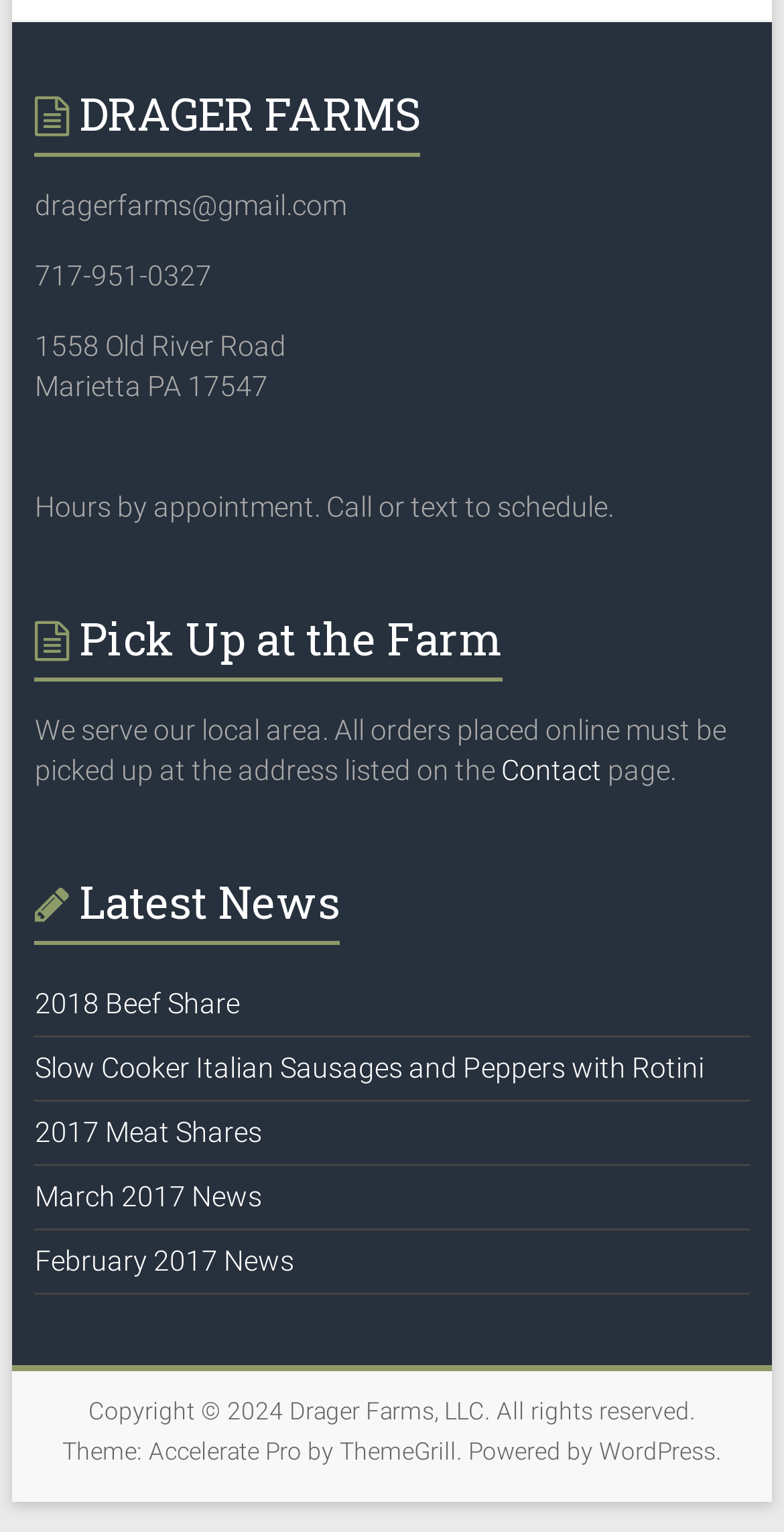What is the farm's email address?
Answer with a single word or short phrase according to what you see in the image.

dragerfarms@gmail.com